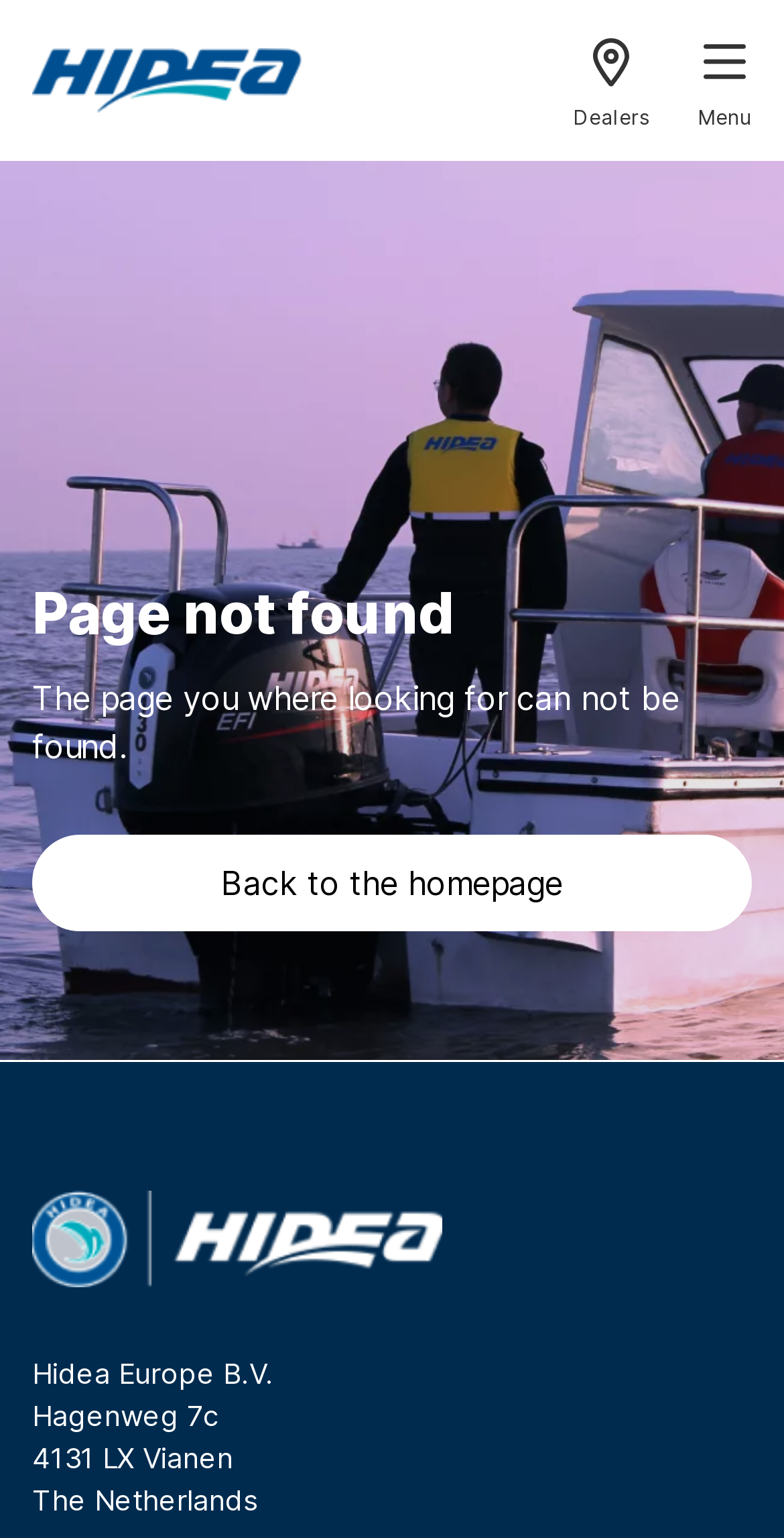Write an exhaustive caption that covers the webpage's main aspects.

The webpage is titled "Hidea Europe" and appears to be an error page. At the top, there are three links: an unnamed link on the left, "Dealers" in the middle, and a "Menu" button on the right. Below these links, there is a main section that takes up most of the page. 

In the main section, there is a header area that spans the full width of the page. Within this header, there is a large image that takes up most of the space, with a heading "Page not found" centered above it. Below the image, there is a paragraph of text that reads "The page you were looking for can not be found." 

Underneath this paragraph, there is a link to "Back to the homepage". At the very bottom of the page, there is a footer area with the company's address information, including the company name "Hidea Europe B.V.", the street address "Hagenweg 7c", the postal code "4131 LX", the city "Vianen", and the country "The Netherlands".